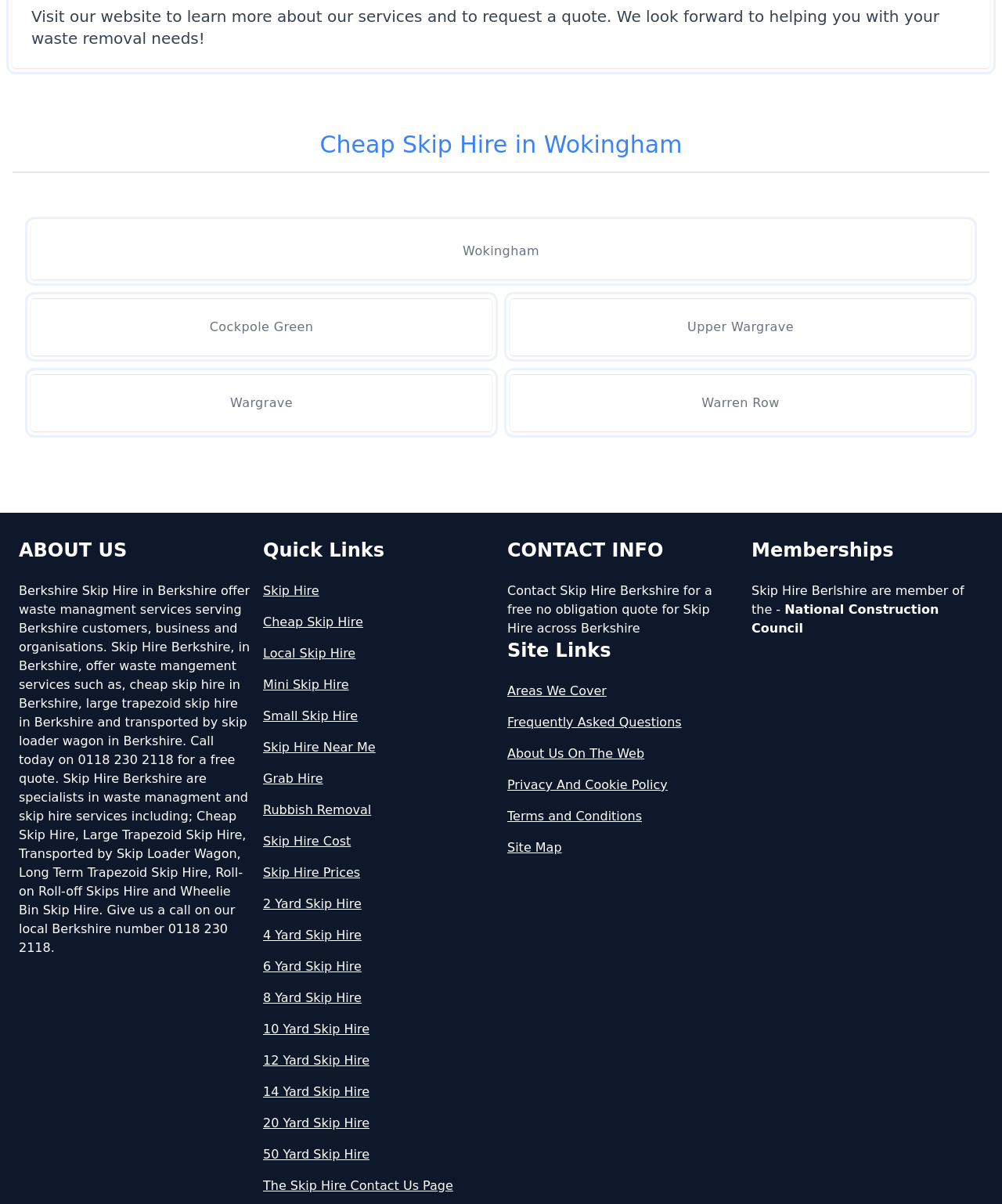Determine the bounding box coordinates of the clickable element to achieve the following action: 'Click on 'Wokingham' to learn more about skip hire services in Wokingham'. Provide the coordinates as four float values between 0 and 1, formatted as [left, top, right, bottom].

[0.031, 0.185, 0.969, 0.232]